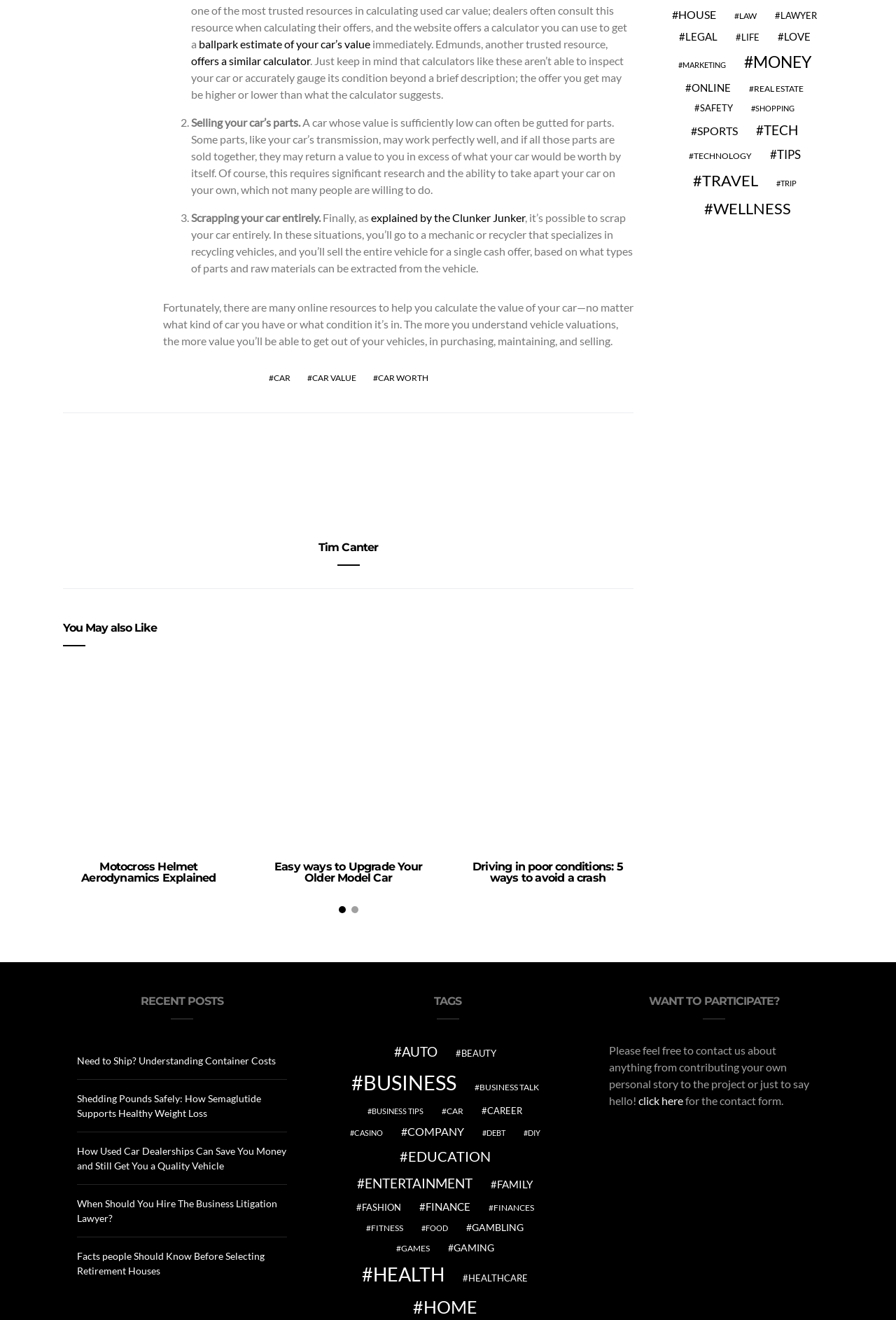Identify the bounding box coordinates of the area you need to click to perform the following instruction: "click on 'ballpark estimate of your car’s value'".

[0.221, 0.028, 0.413, 0.038]